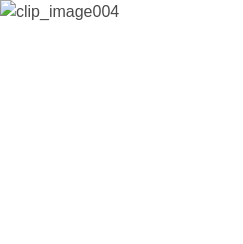Write a descriptive caption for the image, covering all notable aspects.

The image titled "clip_image004" is situated within a section of a webpage dedicated to productivity tips concerning Outlook tasks. It is designed to complement the accompanying text, which highlights efficient methods for quickly creating tasks in Outlook. Positioned closely to the text discussing these methods, the image likely serves as a visual aid to enhance understanding or provide context related to the topic at hand. The overall layout emphasizes a user-friendly approach, encouraging readers to explore various shortcuts and functionalities of Outlook for improved task management.